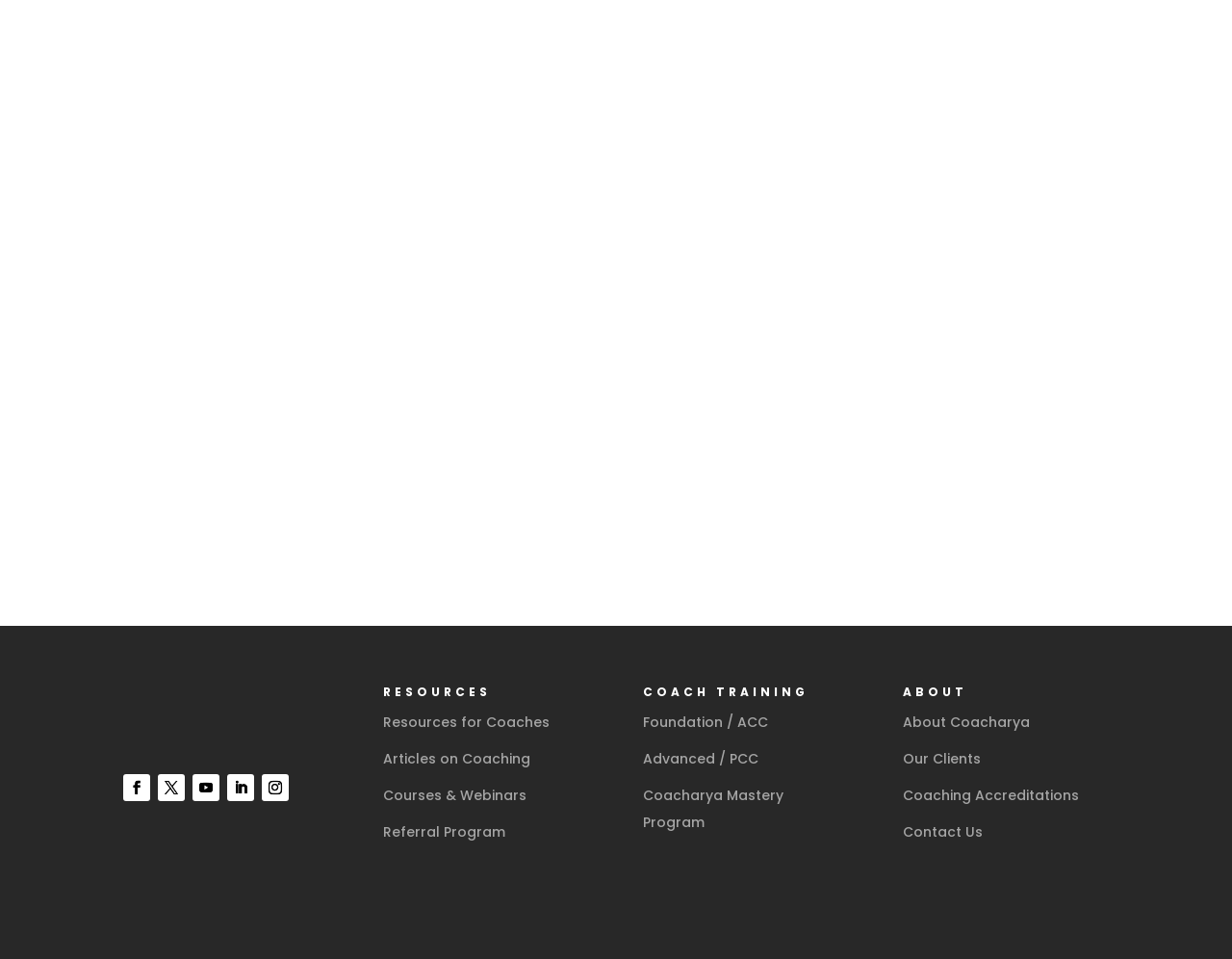What is the name of the coach training program?
From the screenshot, provide a brief answer in one word or phrase.

Coacharya Mastery Program